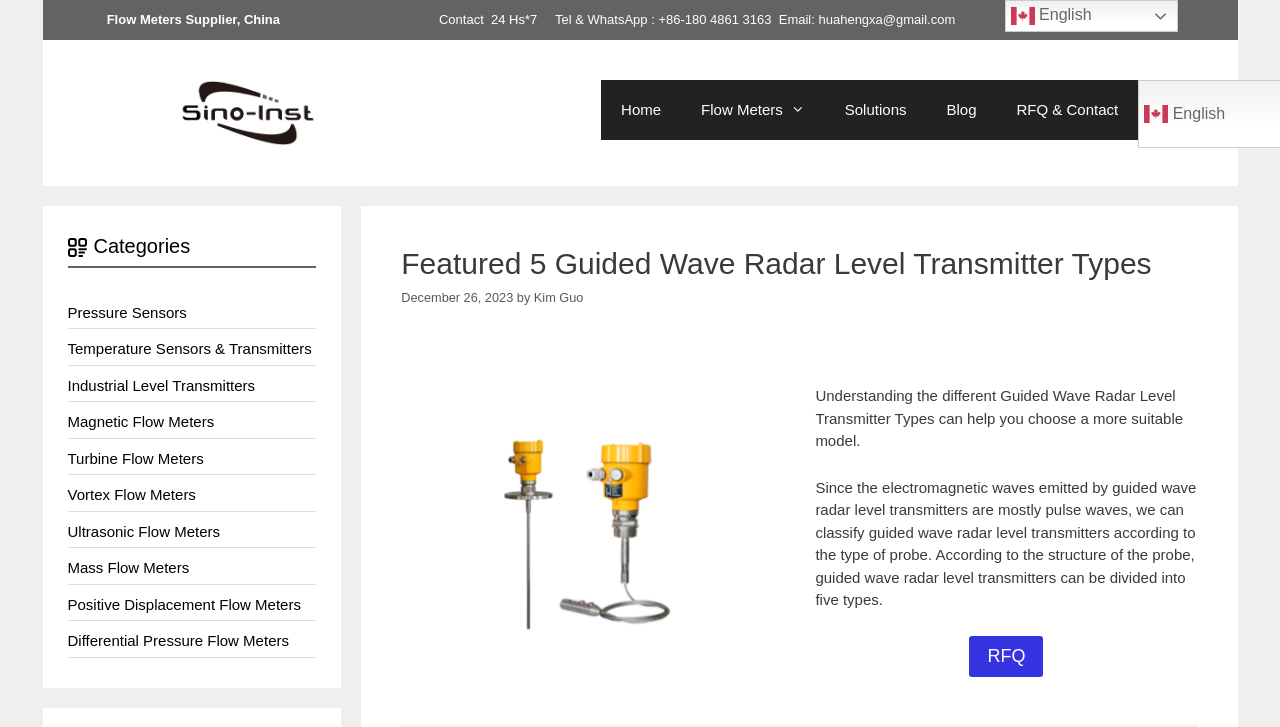Bounding box coordinates are given in the format (top-left x, top-left y, bottom-right x, bottom-right y). All values should be floating point numbers between 0 and 1. Provide the bounding box coordinate for the UI element described as: RFQ & Contact

[0.779, 0.109, 0.889, 0.192]